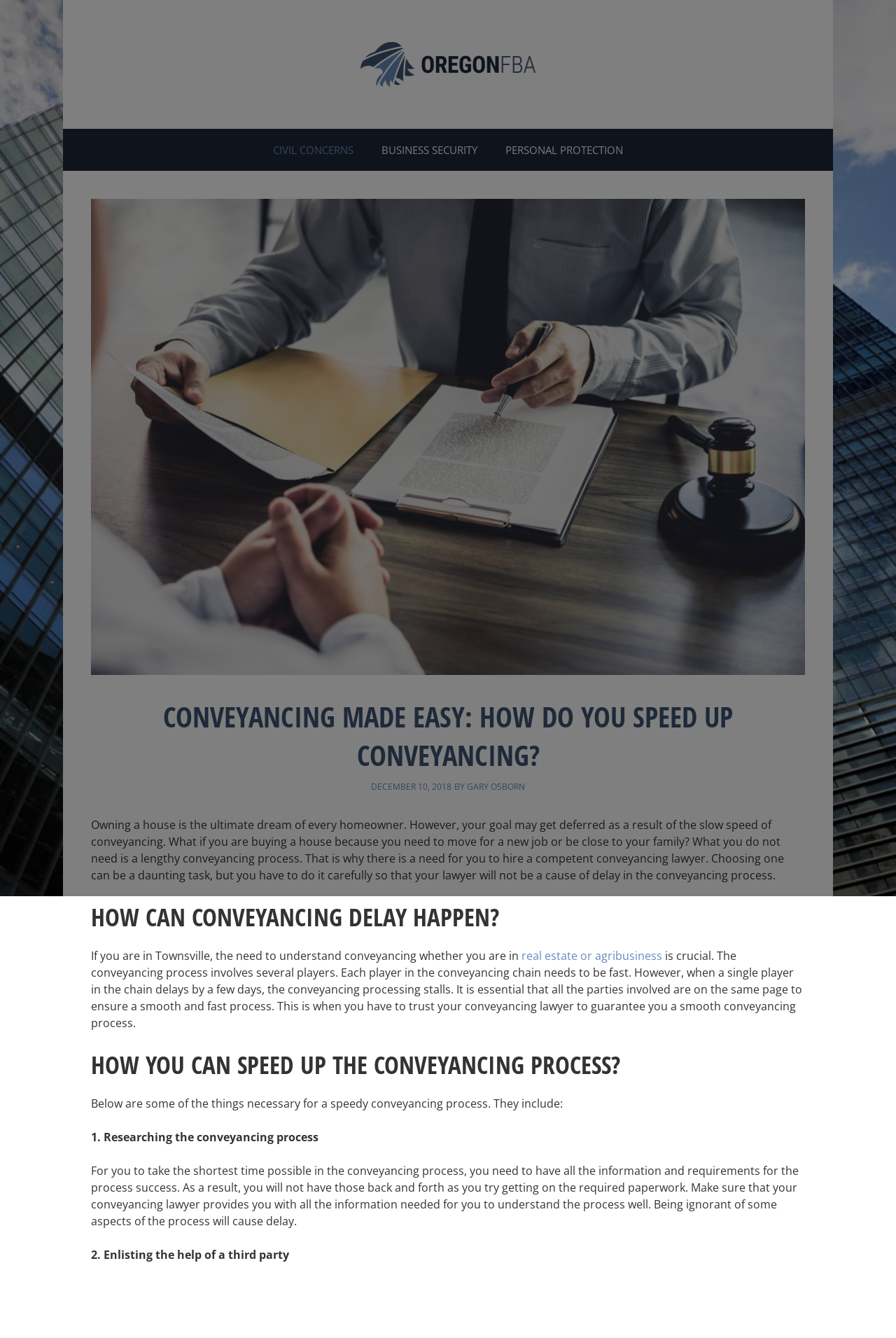Given the webpage screenshot and the description, determine the bounding box coordinates (top-left x, top-left y, bottom-right x, bottom-right y) that define the location of the UI element matching this description: real estate or agribusiness

[0.582, 0.708, 0.739, 0.72]